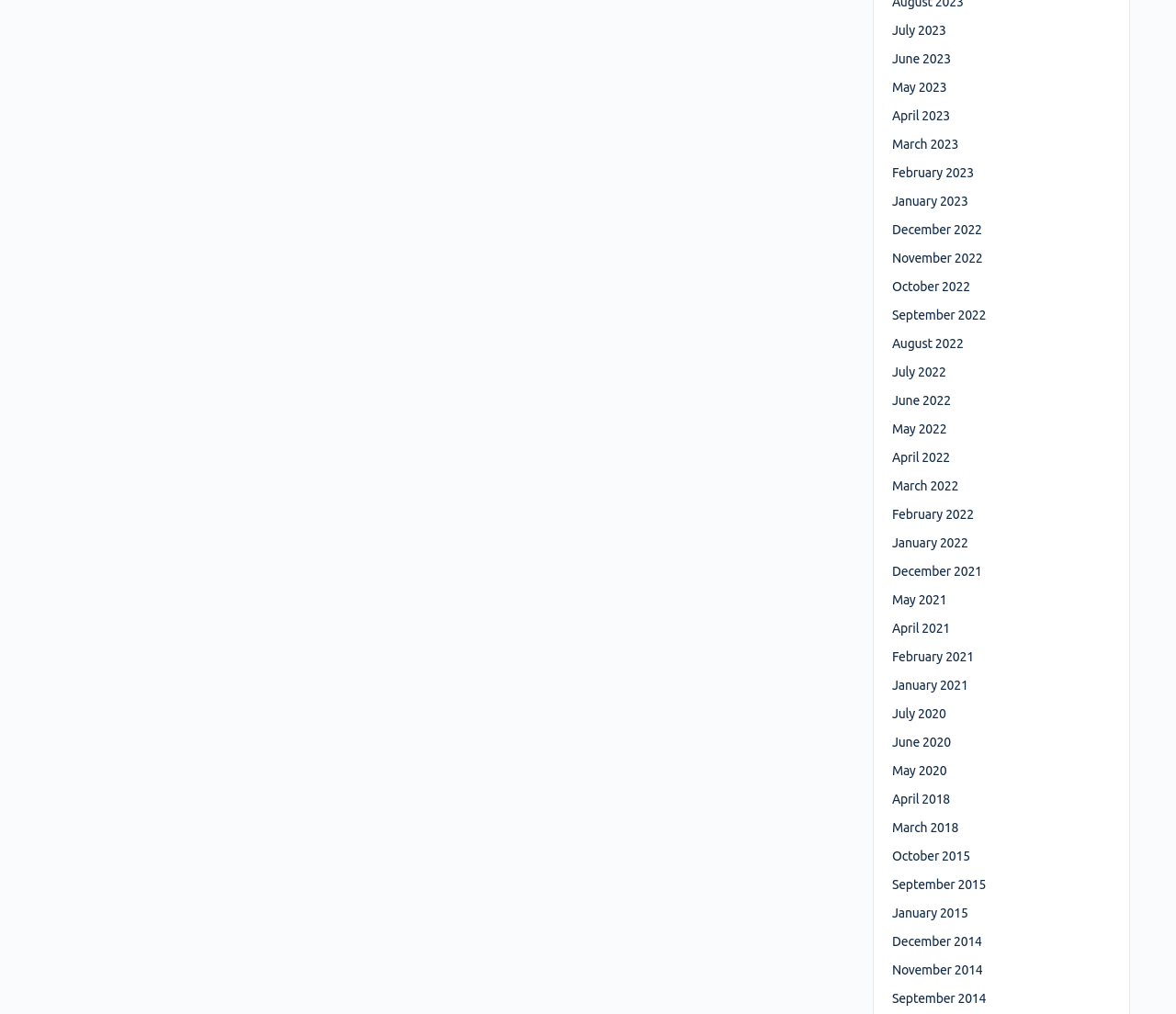Specify the bounding box coordinates of the element's region that should be clicked to achieve the following instruction: "Access April 2018". The bounding box coordinates consist of four float numbers between 0 and 1, in the format [left, top, right, bottom].

[0.759, 0.781, 0.808, 0.795]